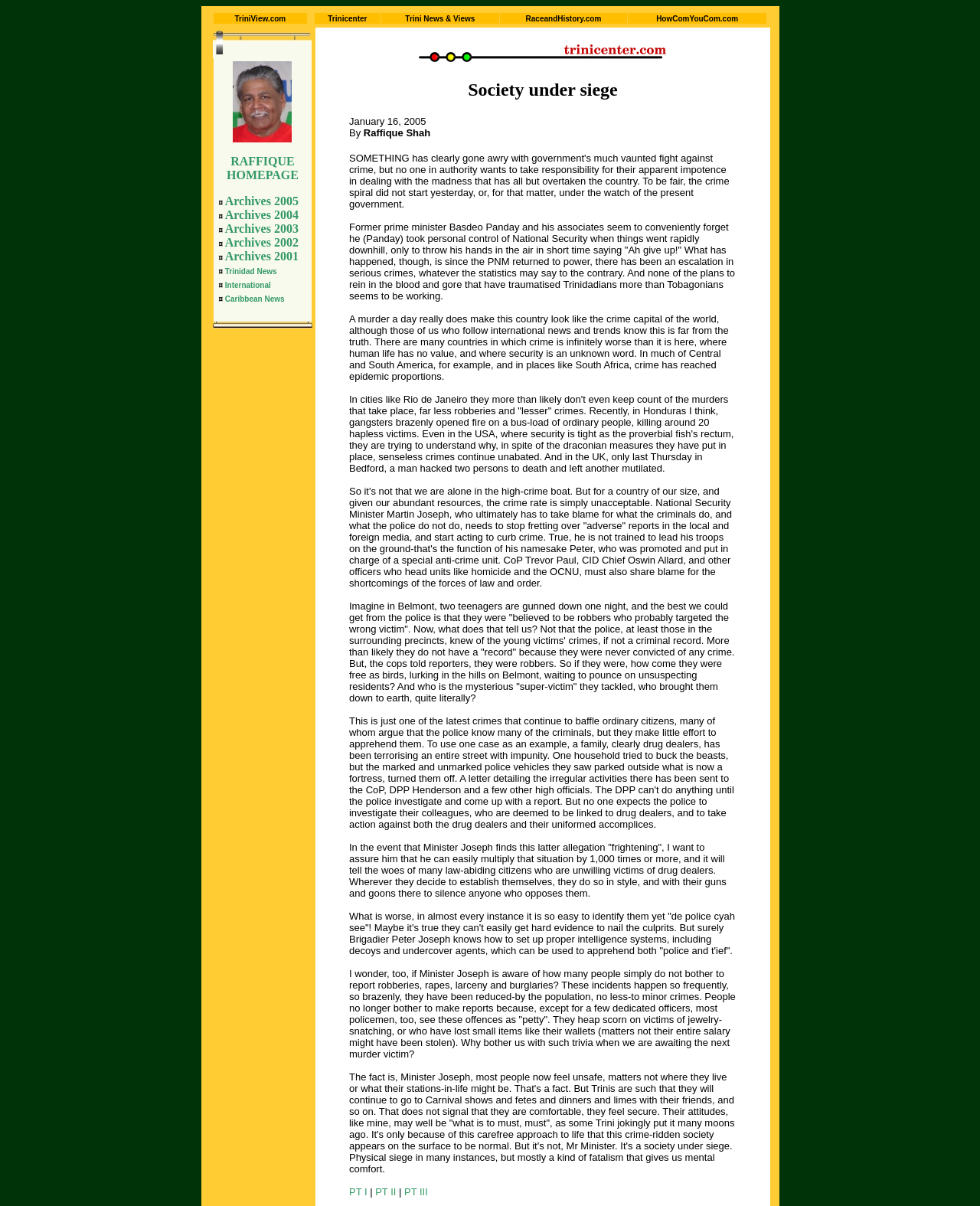Please reply to the following question using a single word or phrase: 
How many parts does the article have?

3